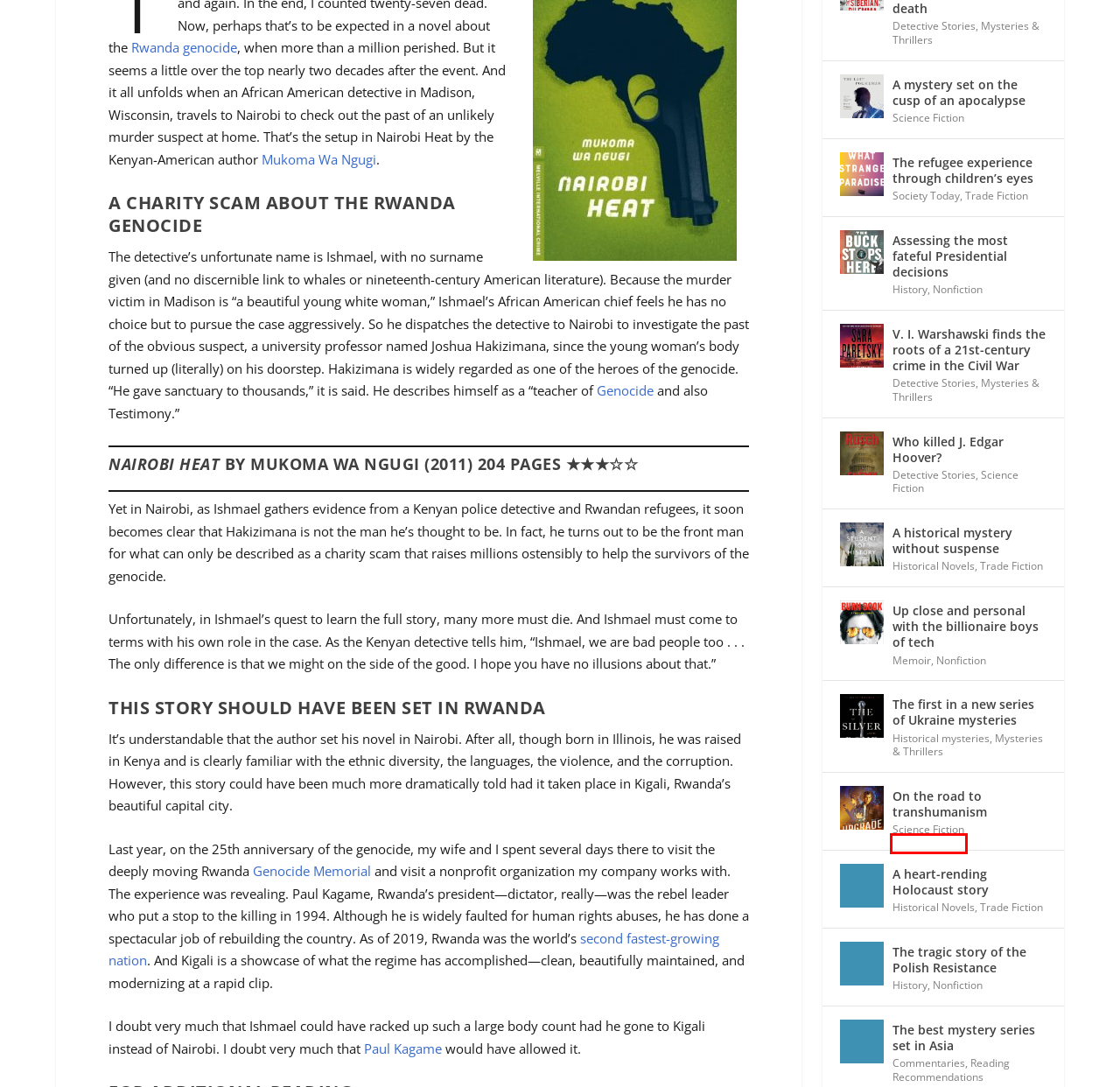You have a screenshot of a webpage with a red rectangle bounding box around an element. Identify the best matching webpage description for the new page that appears after clicking the element in the bounding box. The descriptions are:
A. Mysteries & Thrillers Archives | Mal Warwick On Books
B. Commentaries Archives | Mal Warwick On Books
C. The first in a new series of Ukraine mysteries | Mal Warwick On Books
D. Science Fiction Archives | Mal Warwick On Books
E. The best mystery series set in Asia | Mal Warwick On Books
F. Trade Fiction Archives | Mal Warwick On Books
G. A down-and-dirty tech industry memoir
H. Philip Kerr's last Bernie Gunther novel?

D